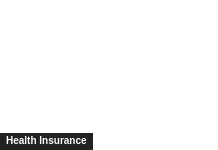Offer an in-depth caption of the image, mentioning all notable aspects.

The image features a prominent banner labeled "Health Insurance," signifying a key topic related to financial planning and protection against medical expenses. Positioned within a clean and modern design, the text emphasizes the importance of securing health insurance as a critical aspect of safeguarding one's health and financial stability. This kind of insurance plays a vital role in managing healthcare costs, providing individuals and families with a sense of security in the face of unexpected medical needs. The context suggests that this banner may be part of a larger discussion on various health insurance options and their benefits, underscoring the necessity of understanding available plans and their implications on personal well-being.